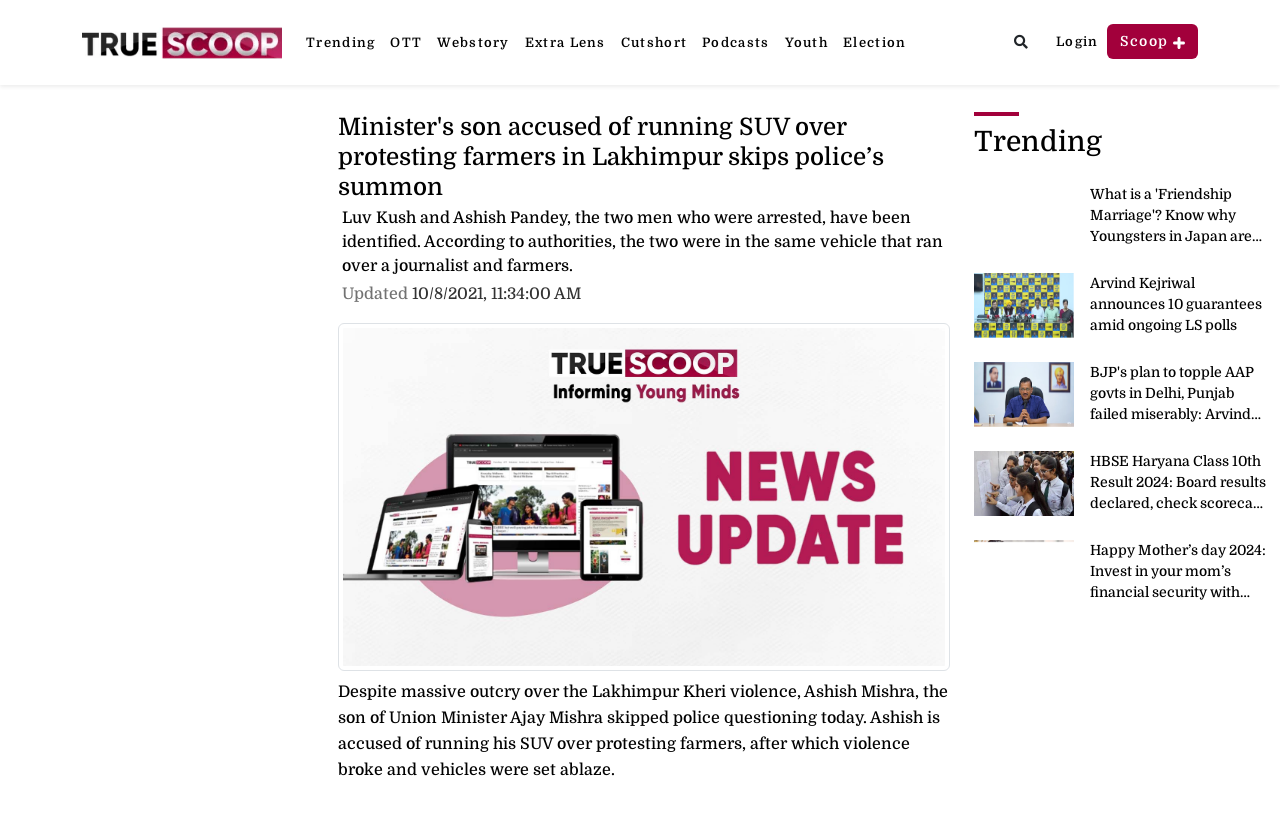What is the format of the date and time displayed?
Please provide a comprehensive and detailed answer to the question.

The date and time displayed, '10/8/2021, 11:34:00 AM', follows the format of day, month, year, hour, minute, second, and AM/PM indicator.